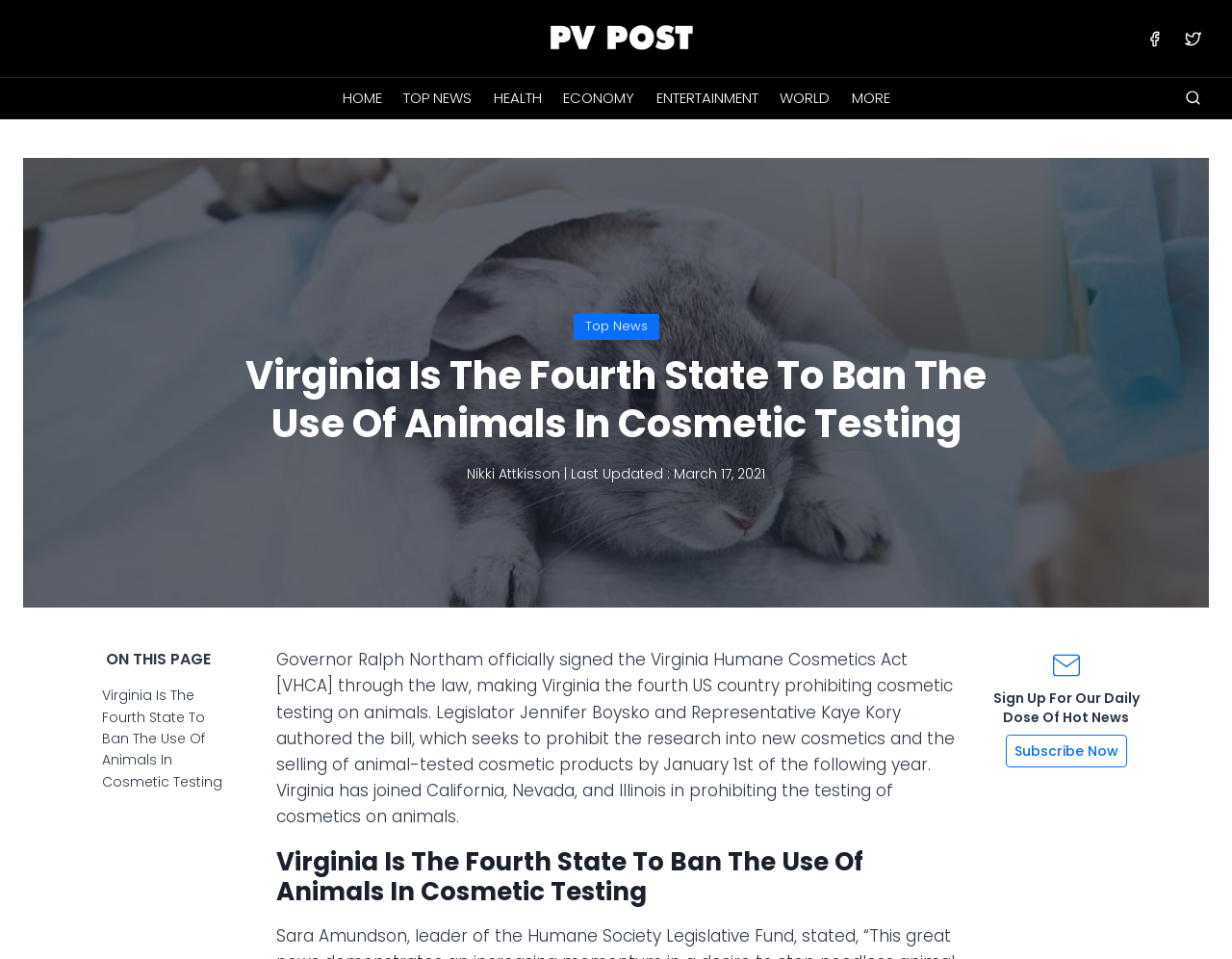How many states have banned cosmetic testing on animals? Analyze the screenshot and reply with just one word or a short phrase.

Four